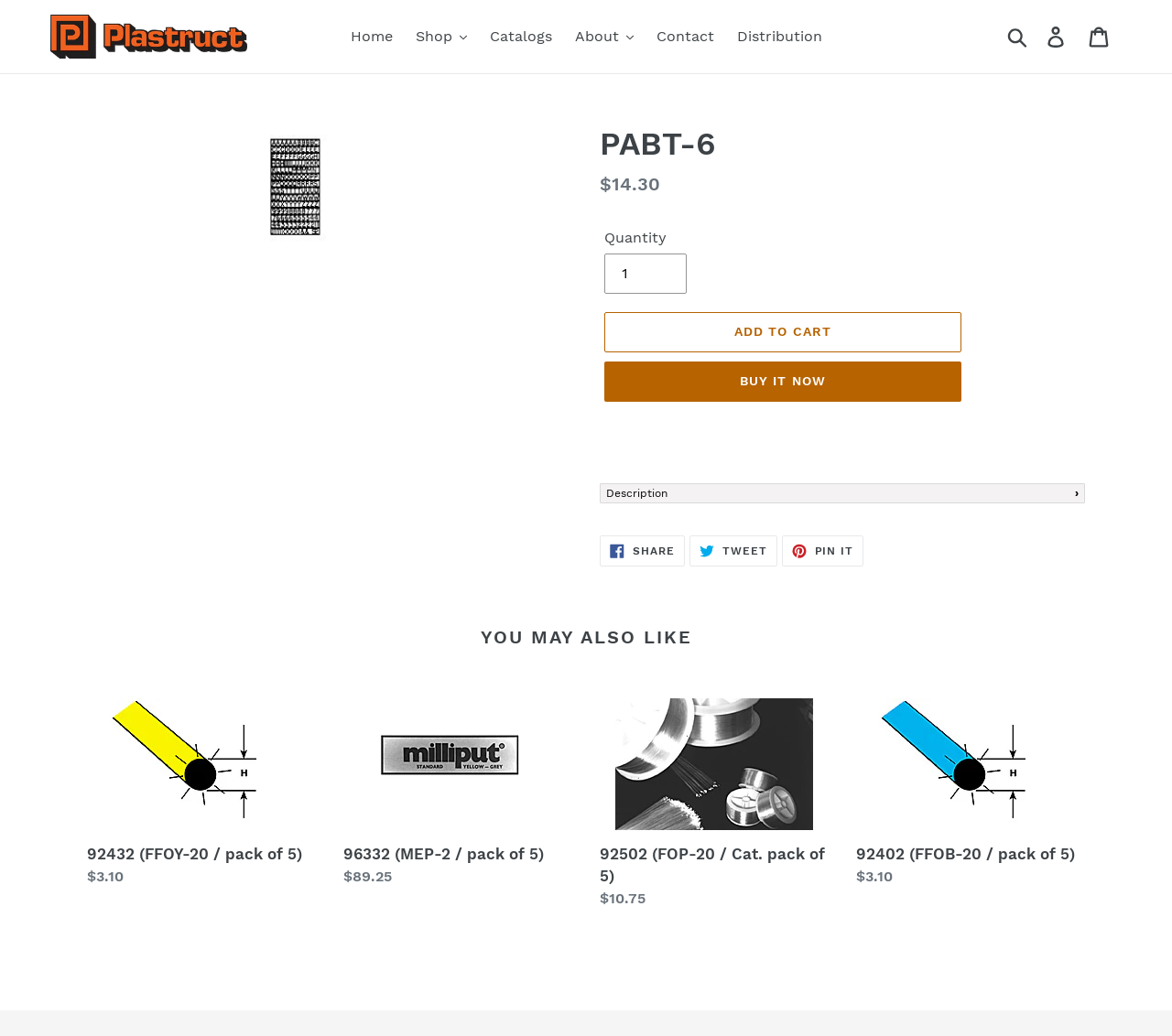Please locate the clickable area by providing the bounding box coordinates to follow this instruction: "Search for products".

[0.855, 0.024, 0.884, 0.047]